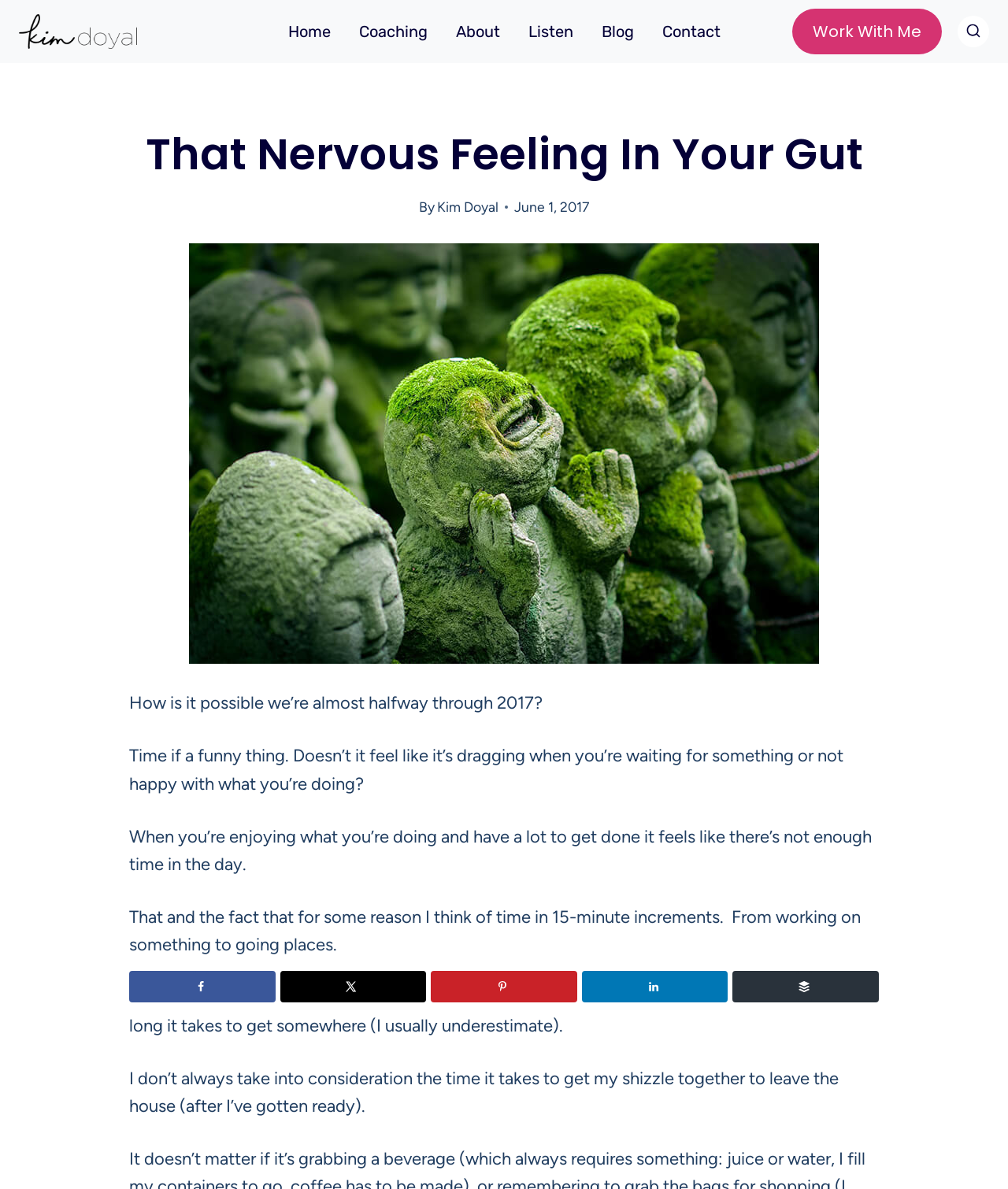Answer the question below in one word or phrase:
What is the author's name?

Kim Doyal